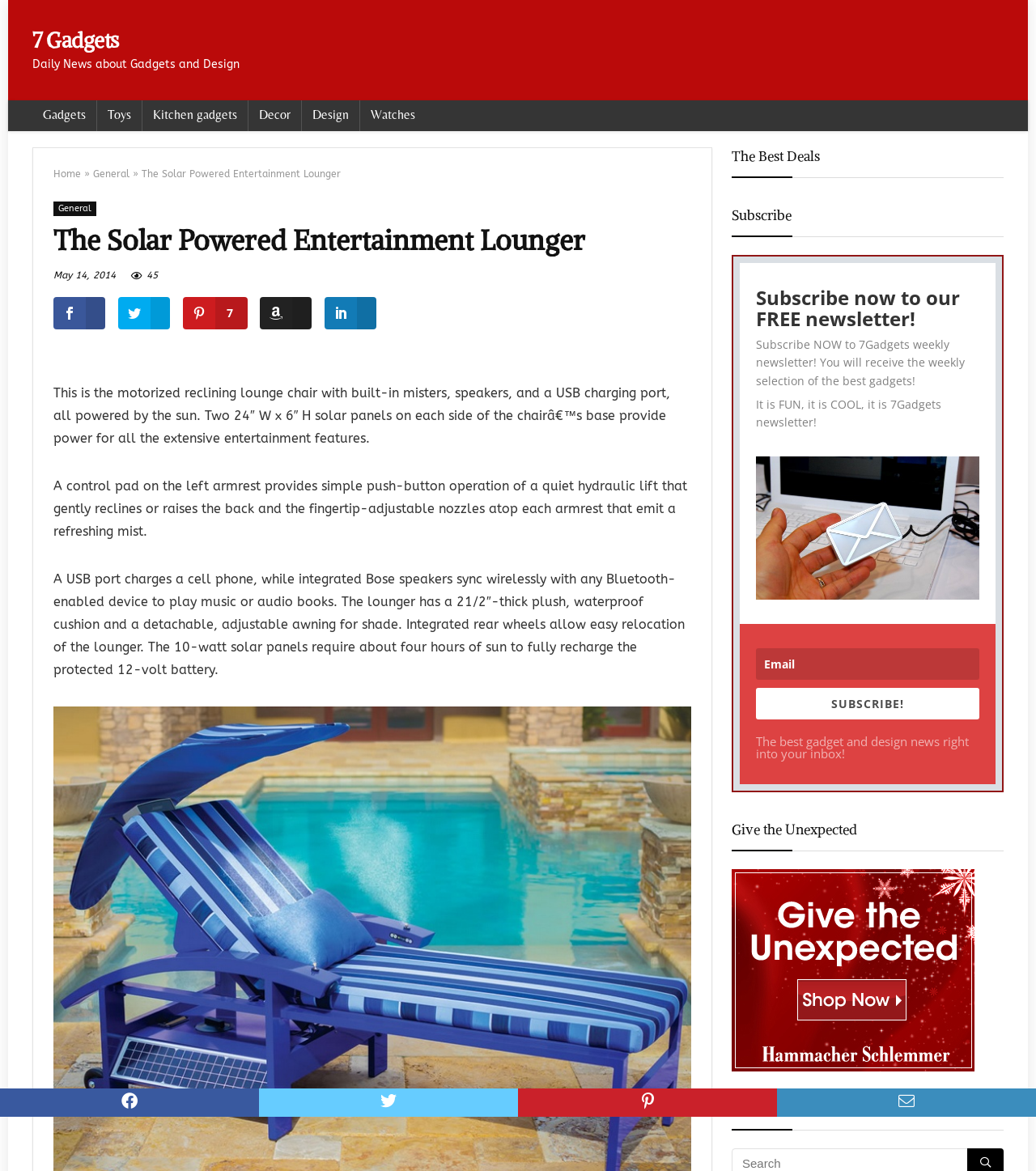How many solar panels are on each side of the chair?
Using the details from the image, give an elaborate explanation to answer the question.

According to the webpage content, two 24″ W x 6″ H solar panels are on each side of the chair's base, providing power for all the extensive entertainment features.